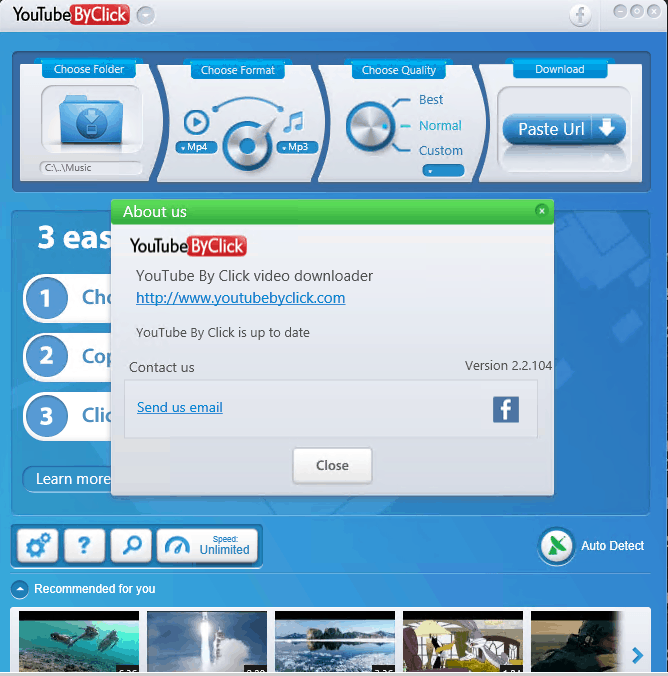How many steps are required to download videos?
Refer to the image and offer an in-depth and detailed answer to the question.

The interface provides instructions for downloading videos in three simple steps, which are clearly mentioned in the interface, making it easy for users to navigate and download videos.